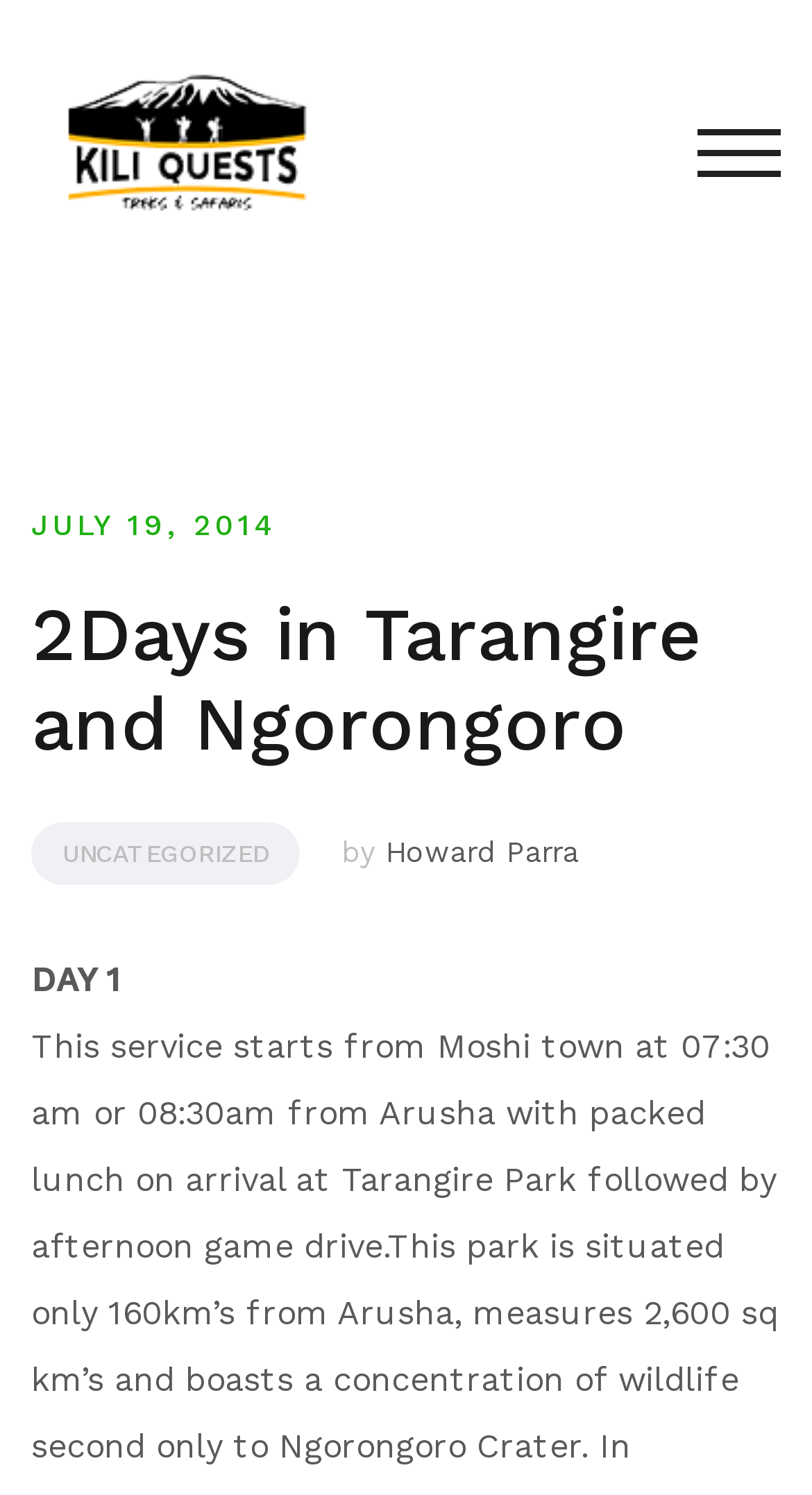What is the date of the blog post?
Please answer the question as detailed as possible based on the image.

The date of the blog post can be found in the top section of the webpage, where the time element is displayed with the text 'JULY 19, 2014'.